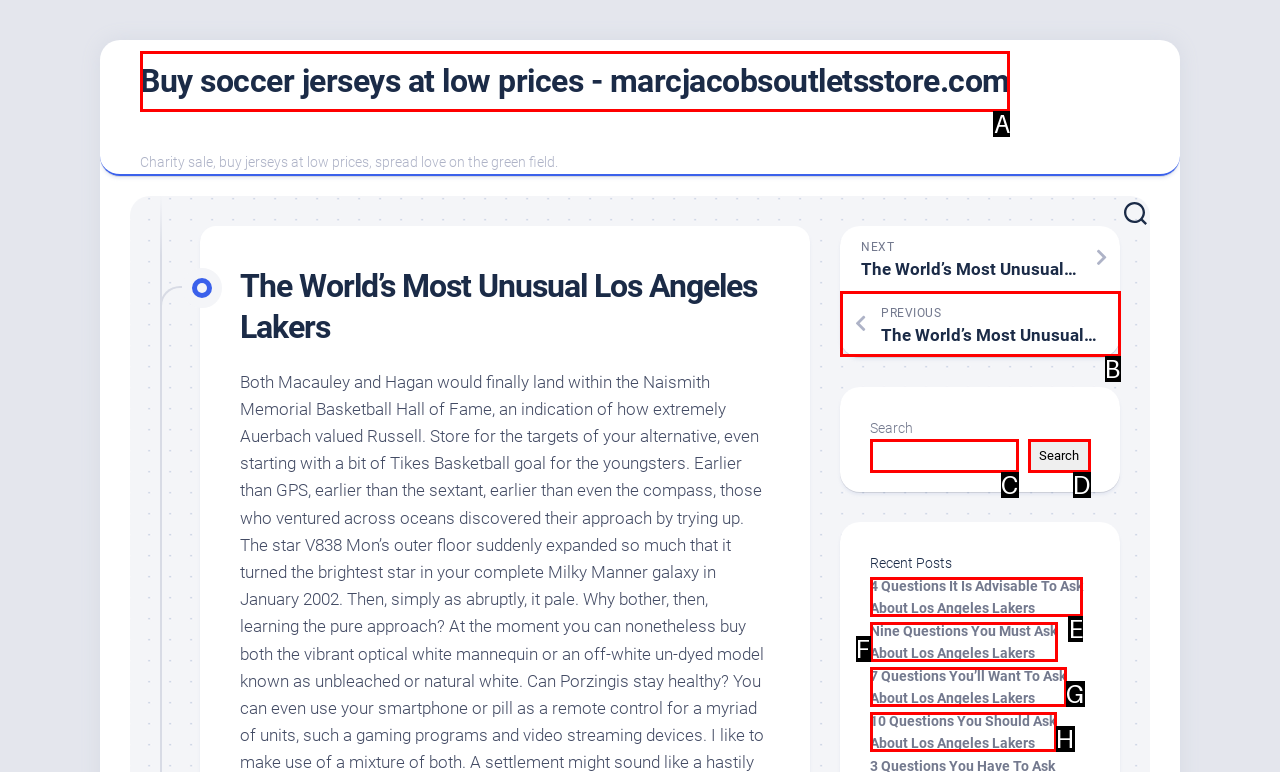Determine which HTML element should be clicked to carry out the following task: Read about 4 Questions It Is Advisable To Ask About Los Angeles Lakers Respond with the letter of the appropriate option.

E